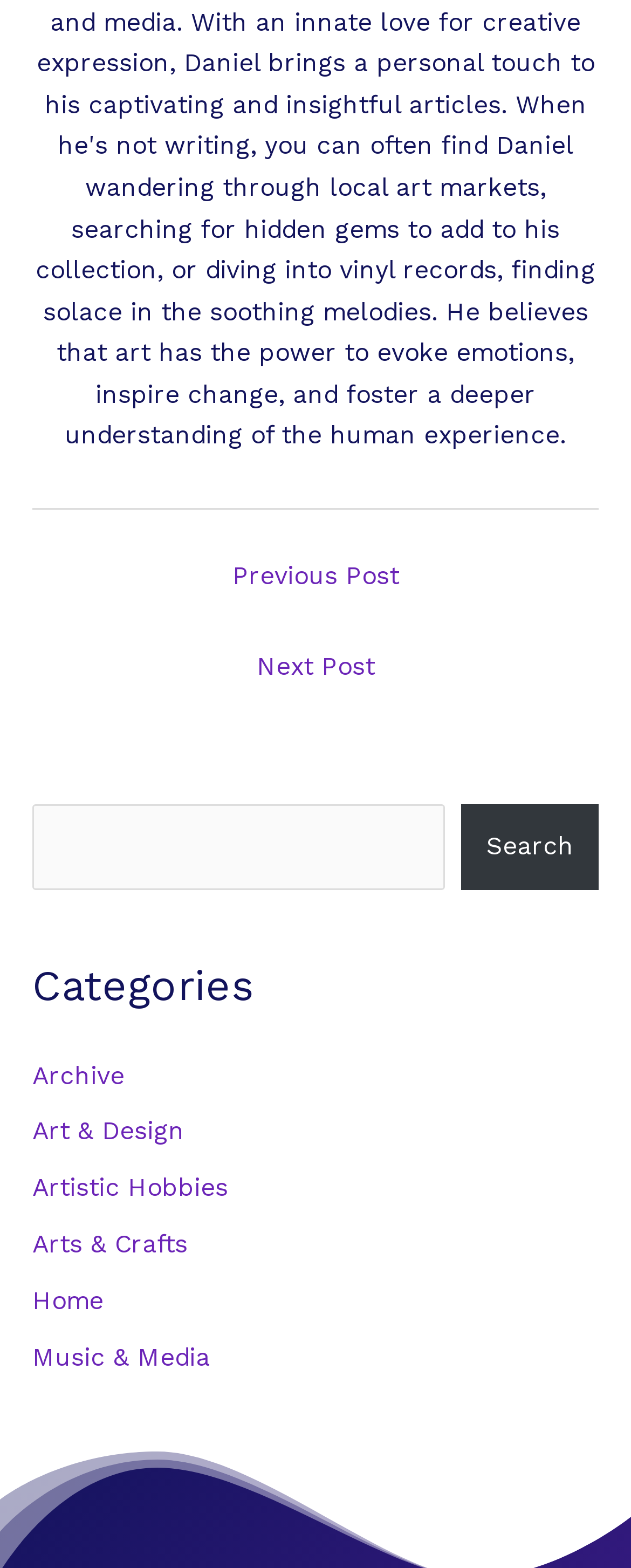Locate the bounding box coordinates of the area that needs to be clicked to fulfill the following instruction: "View recent posts". The coordinates should be in the format of four float numbers between 0 and 1, namely [left, top, right, bottom].

None